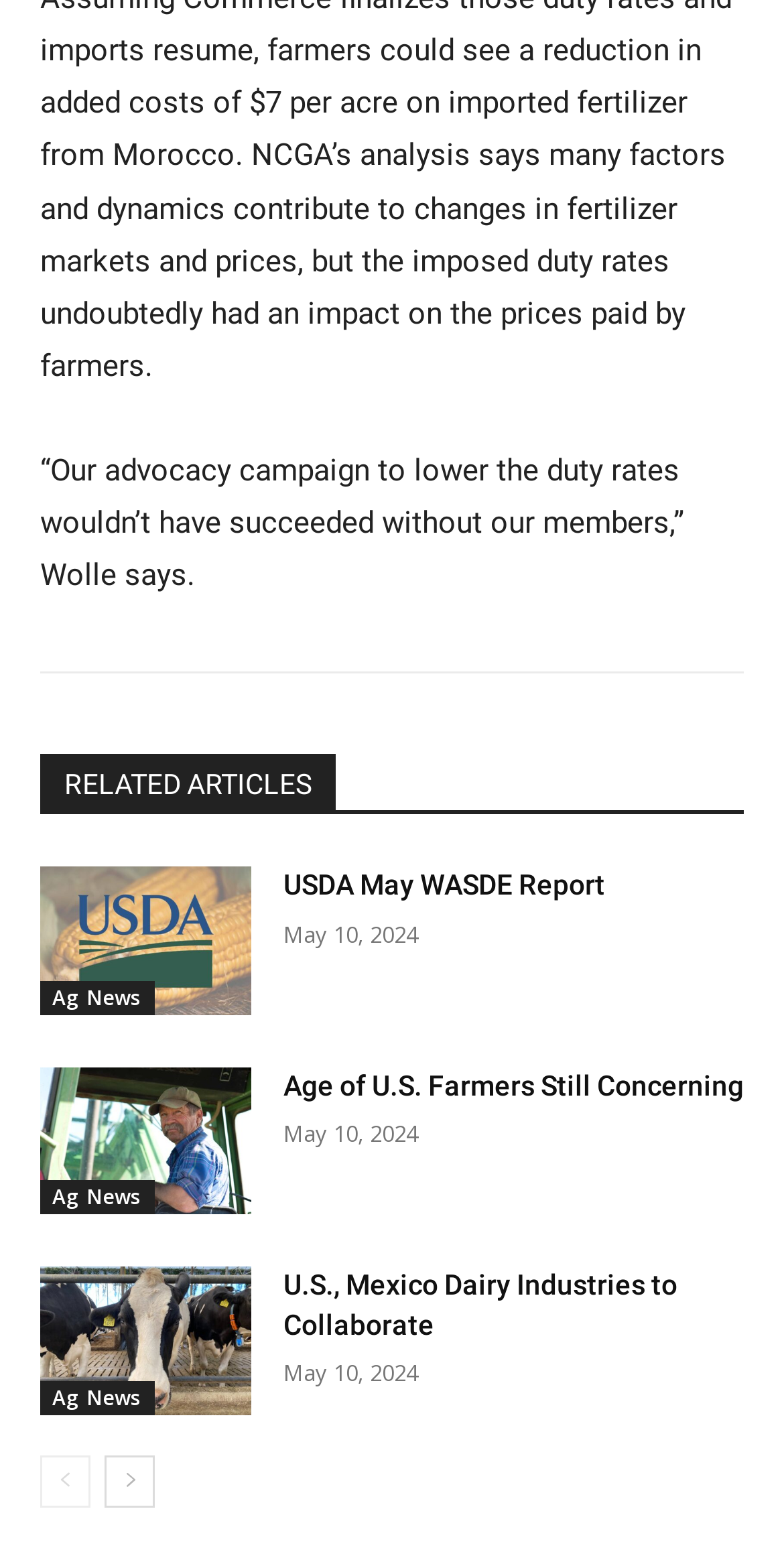Using the webpage screenshot, find the UI element described by alt="Sonet Digital". Provide the bounding box coordinates in the format (top-left x, top-left y, bottom-right x, bottom-right y), ensuring all values are floating point numbers between 0 and 1.

None